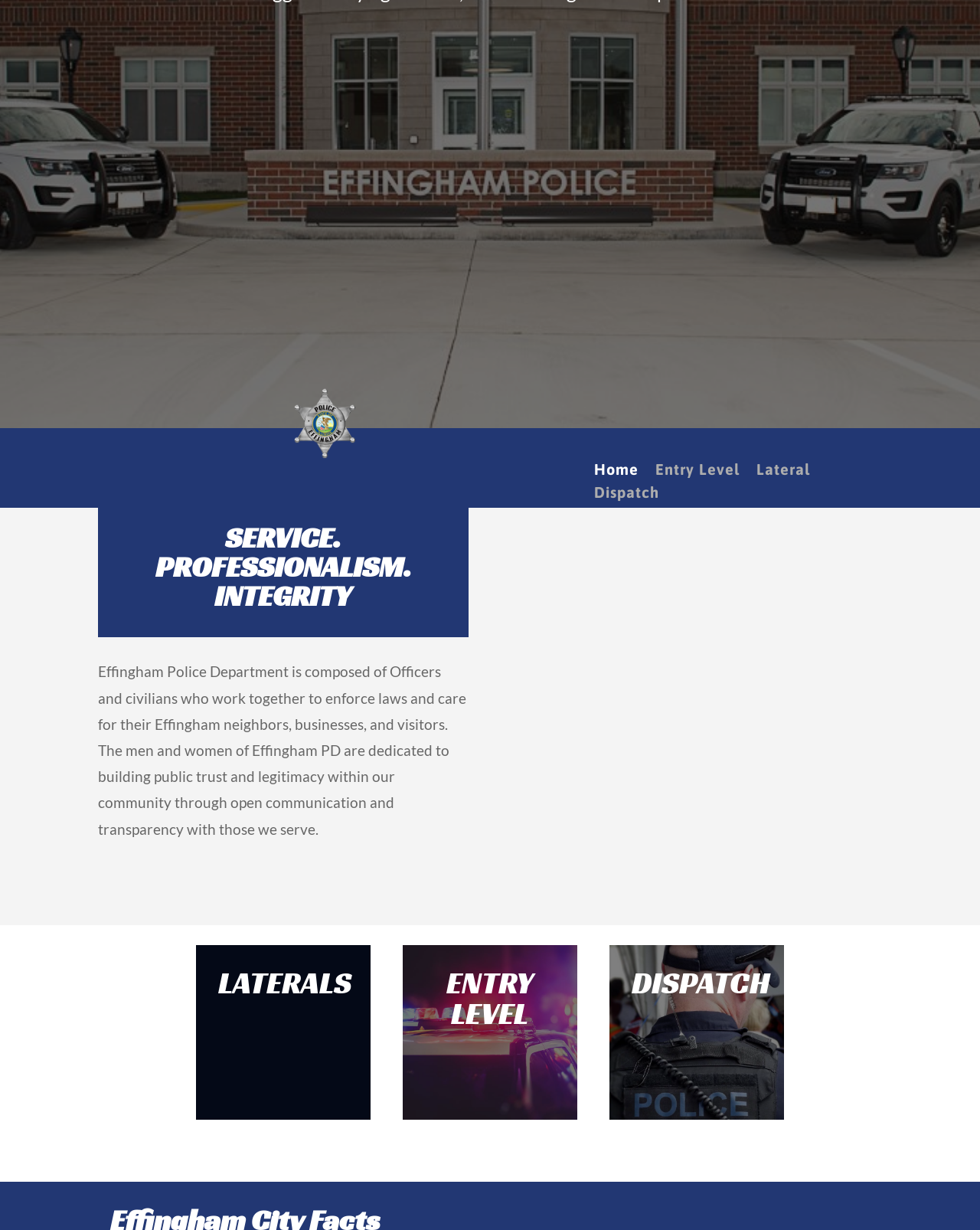Identify the bounding box of the HTML element described here: "parent_node: DISPATCH". Provide the coordinates as four float numbers between 0 and 1: [left, top, right, bottom].

[0.622, 0.768, 0.8, 0.91]